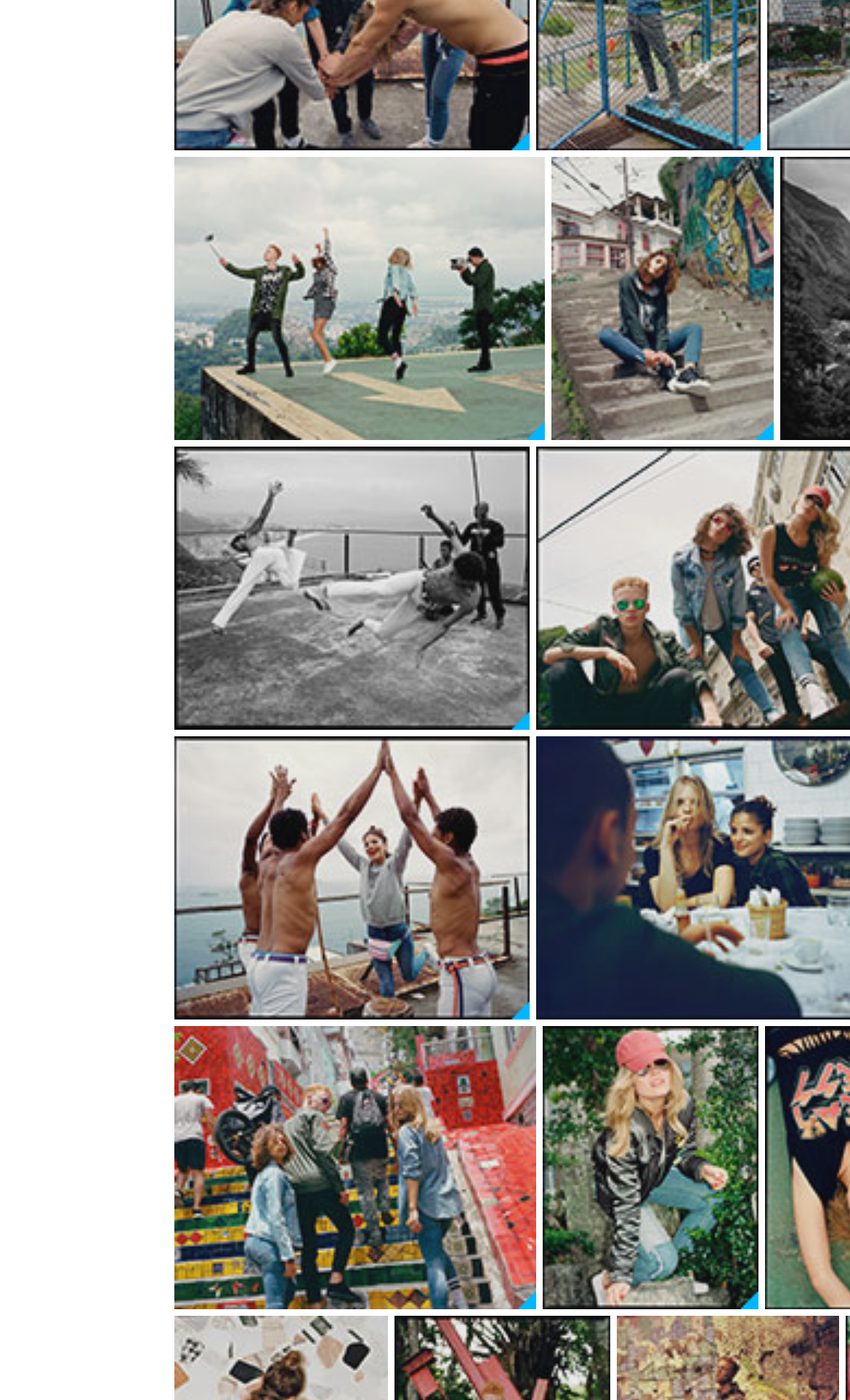How many columns of download links are there?
Refer to the image and provide a one-word or short phrase answer.

2